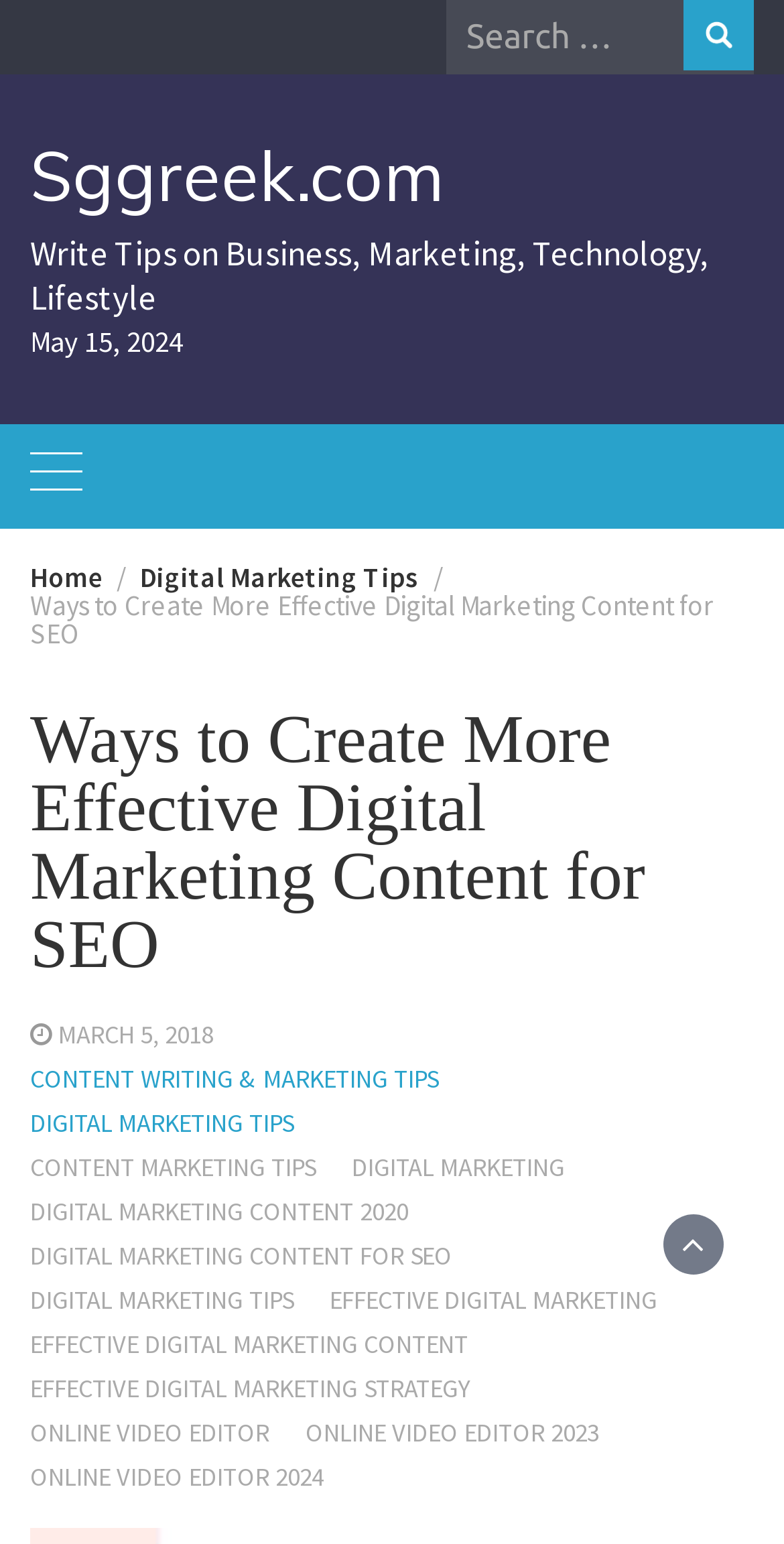Bounding box coordinates are specified in the format (top-left x, top-left y, bottom-right x, bottom-right y). All values are floating point numbers bounded between 0 and 1. Please provide the bounding box coordinate of the region this sentence describes: Sggreek.com

[0.038, 0.085, 0.567, 0.141]